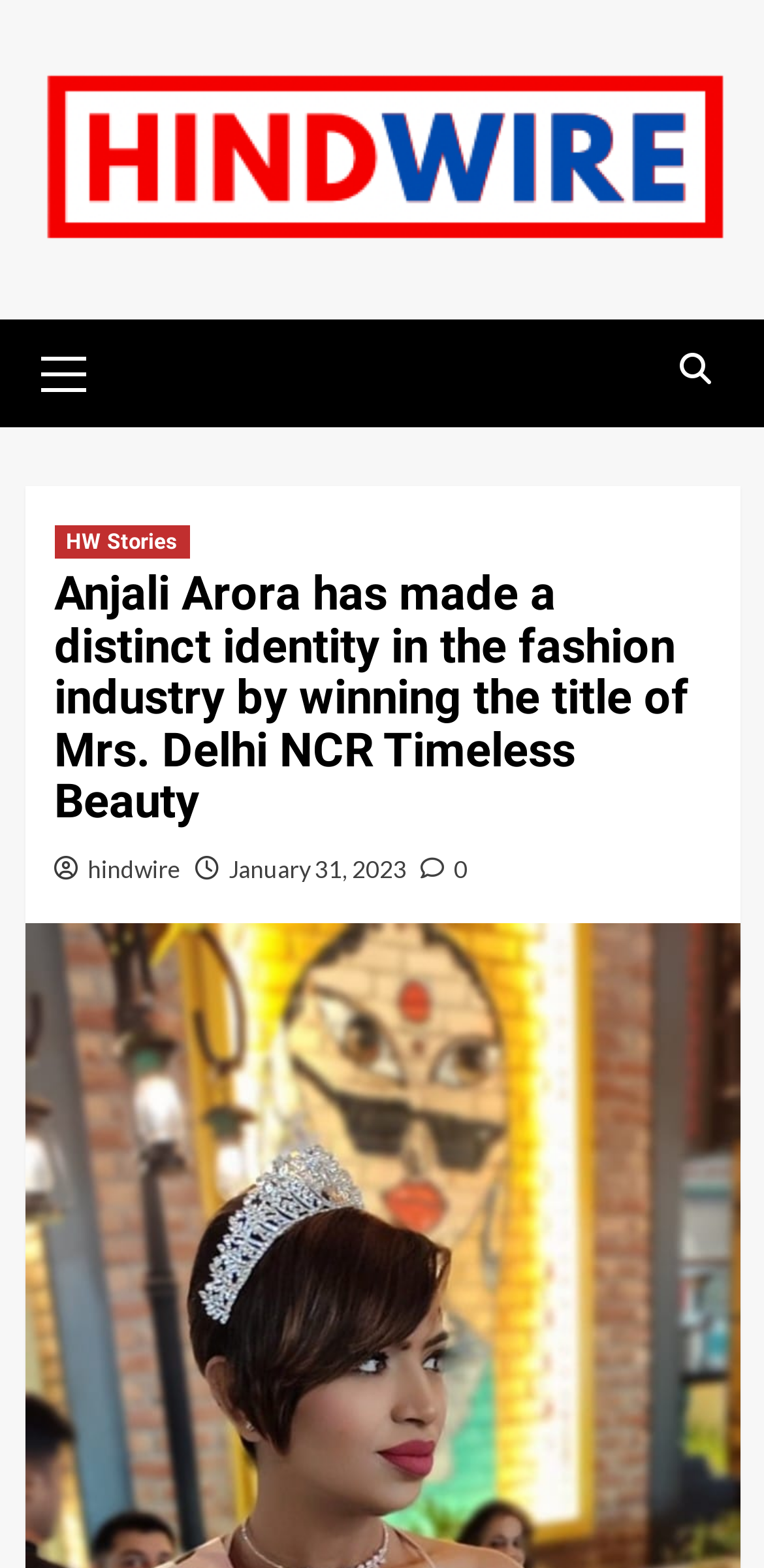Craft a detailed narrative of the webpage's structure and content.

The webpage is about Anjali Arora, a fashion industry personality who has won the title of Mrs. Delhi NCR Timeless Beauty. At the top left of the page, there is a link to "Hind Wire" accompanied by an image with the same name. Below this, there is a primary menu control with a link labeled "Primary Menu". 

On the right side of the page, there is a section with several links. The first link is an icon represented by "\ue906". Below this icon, there are three links: "HW Stories", "hindwire", and "January 31, 2023". The "HW Stories" link is positioned at the top, followed by the "hindwire" link, and then the "January 31, 2023" link. 

There is also a heading that summarizes the content of the page, stating that Anjali Arora has made a distinct identity in the fashion industry by winning the title of Mrs. Delhi NCR Timeless Beauty. This heading is positioned below the "HW Stories" link. Finally, there is another link with an icon represented by "\ue908 0" located to the right of the "January 31, 2023" link.